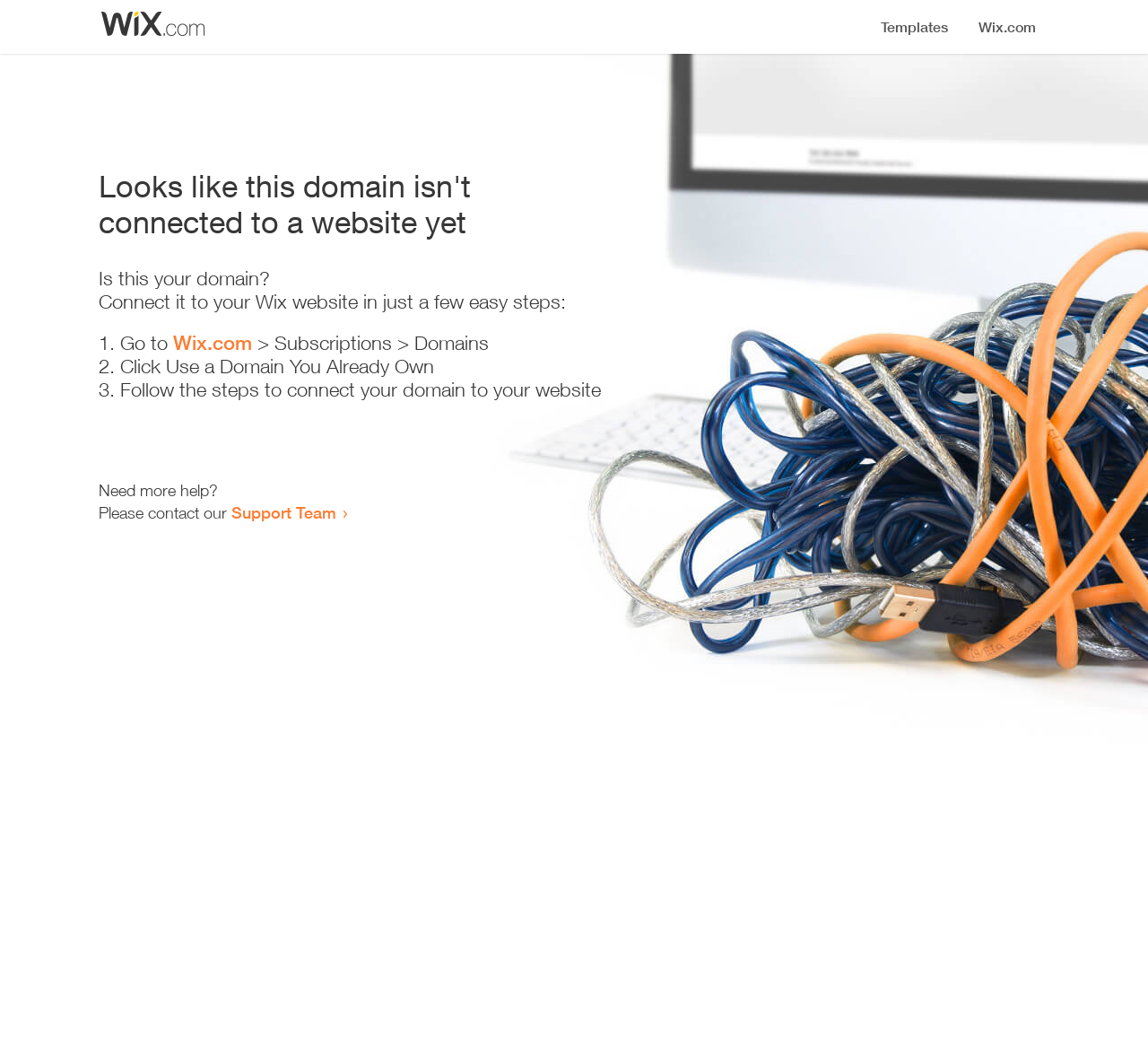What is the first step to connect my domain?
Please provide a single word or phrase based on the screenshot.

Go to Wix.com